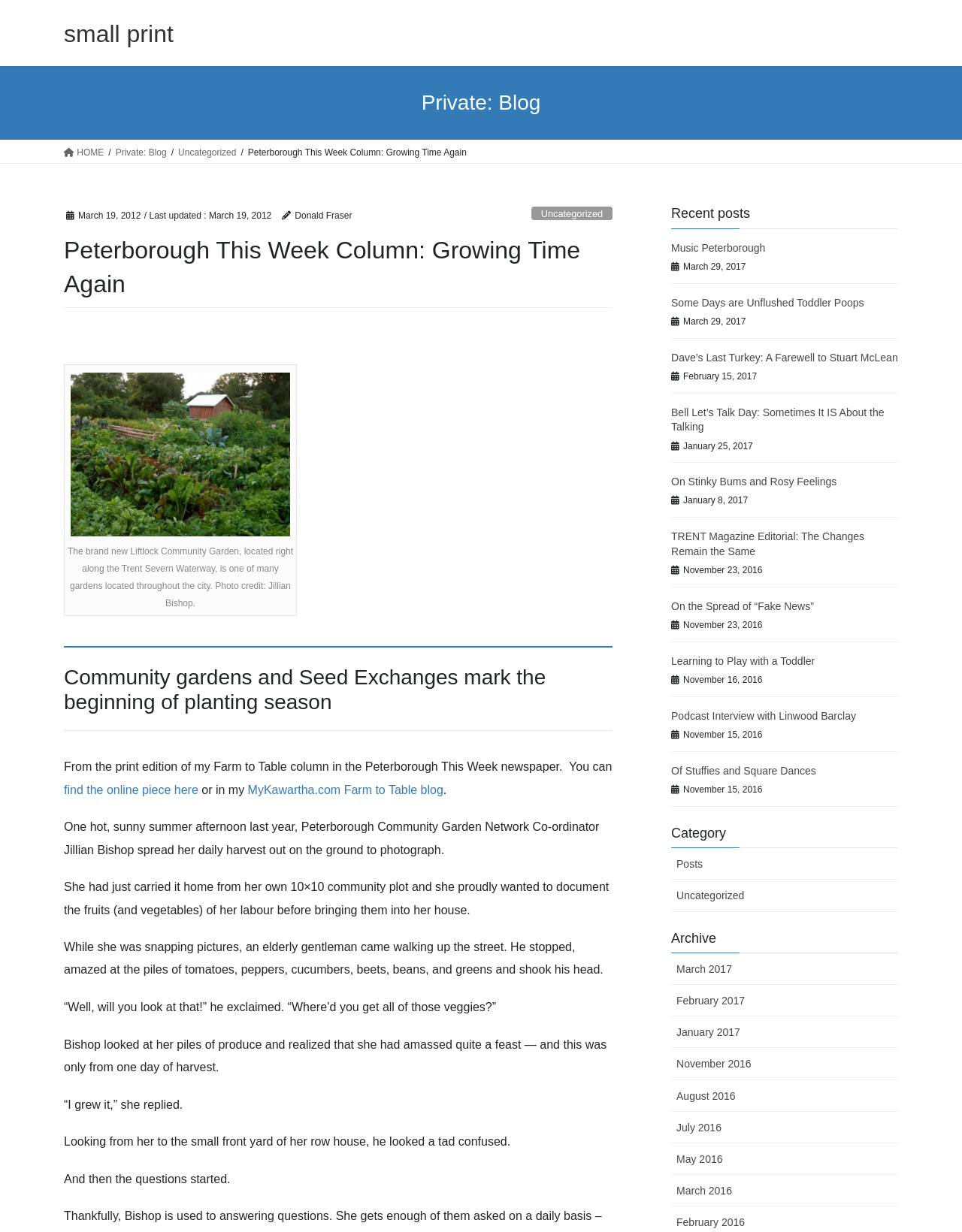Please analyze the image and provide a thorough answer to the question:
What is the name of the person who is the coordinator of the Peterborough Community Garden Network?

The article mentions Jillian Bishop as the coordinator of the Peterborough Community Garden Network, who is also the person who grew the vegetables mentioned in the story.